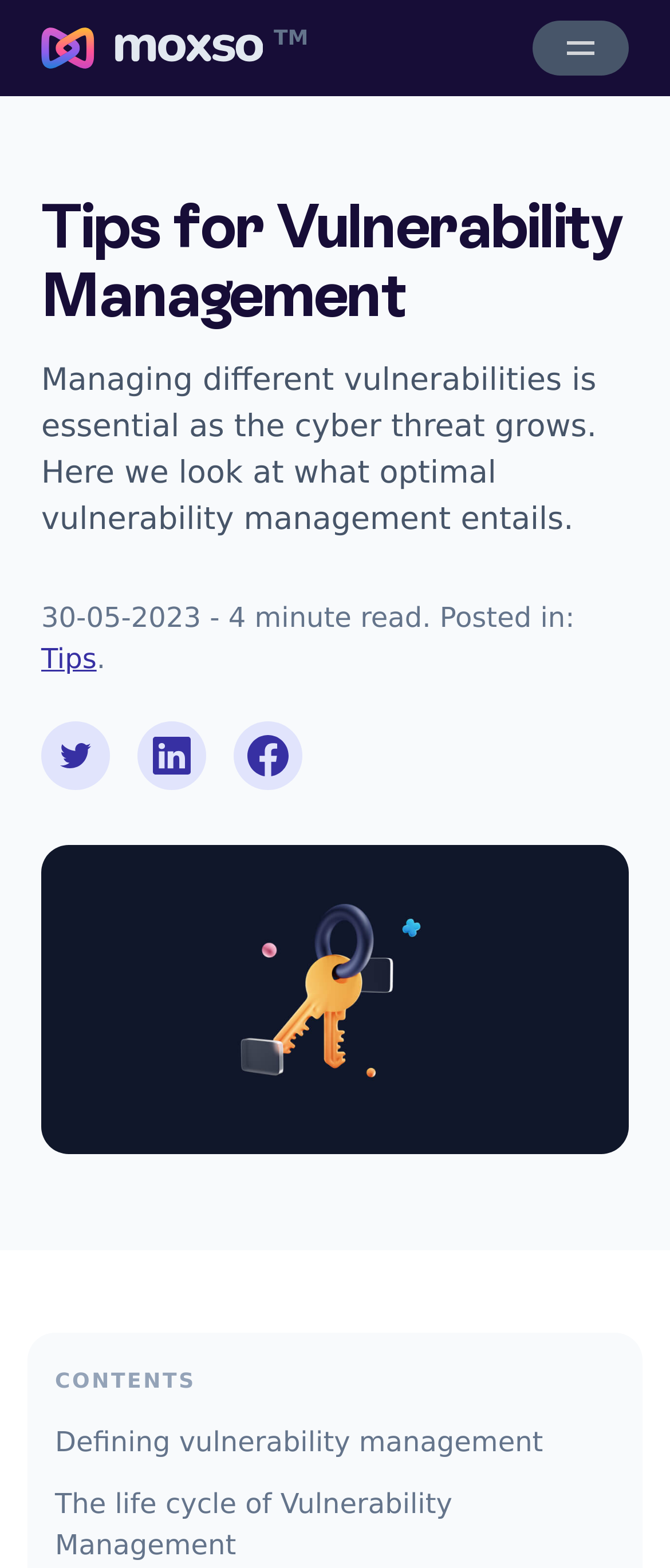Provide a thorough and detailed response to the question by examining the image: 
How many social media sharing options are available?

There are three social media sharing options available, which are 'Share on Twitter', 'Share on LinkedIn', and 'Share on Facebook', each with its corresponding icon.